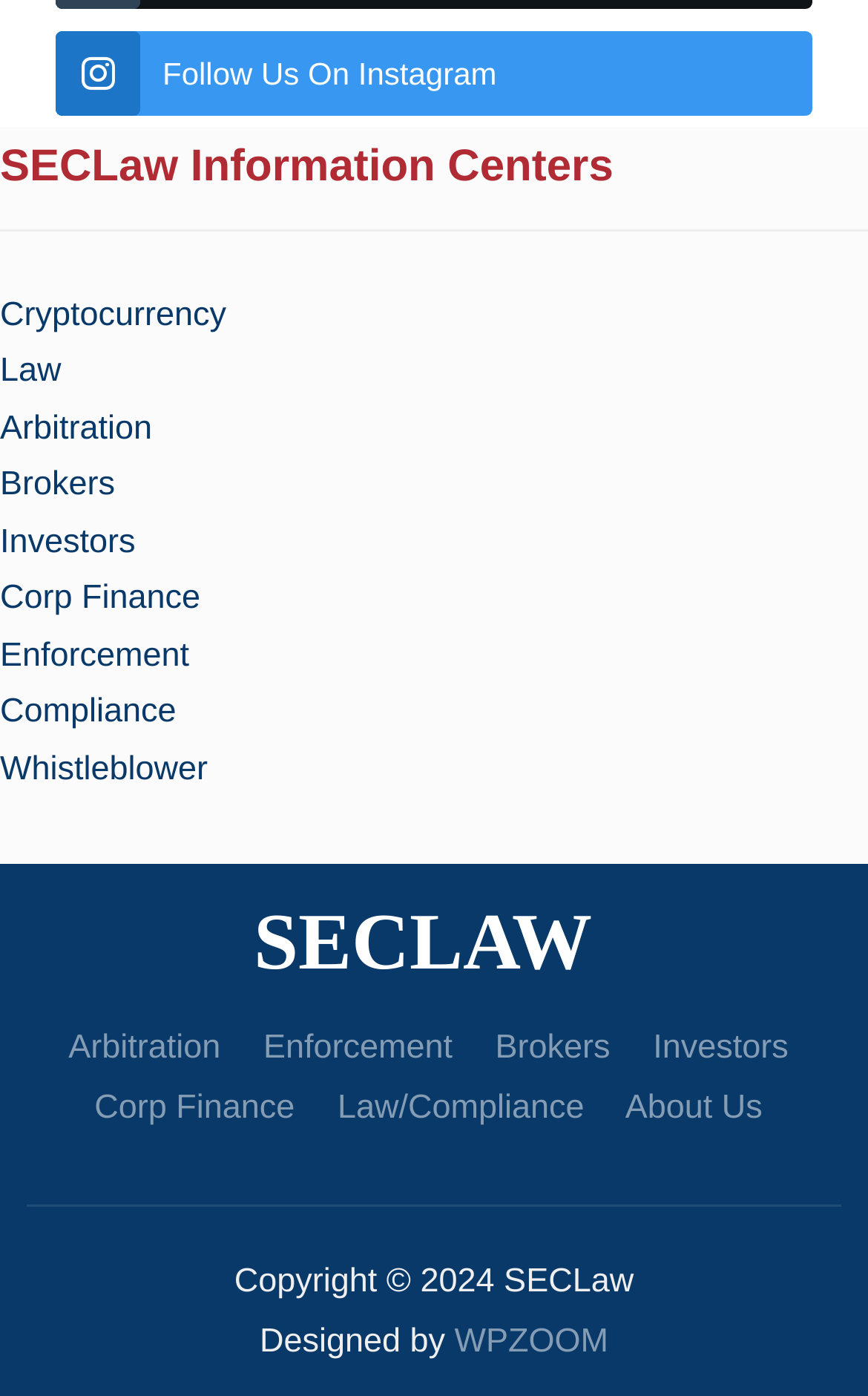How many links are there in the webpage?
Based on the image, respond with a single word or phrase.

14